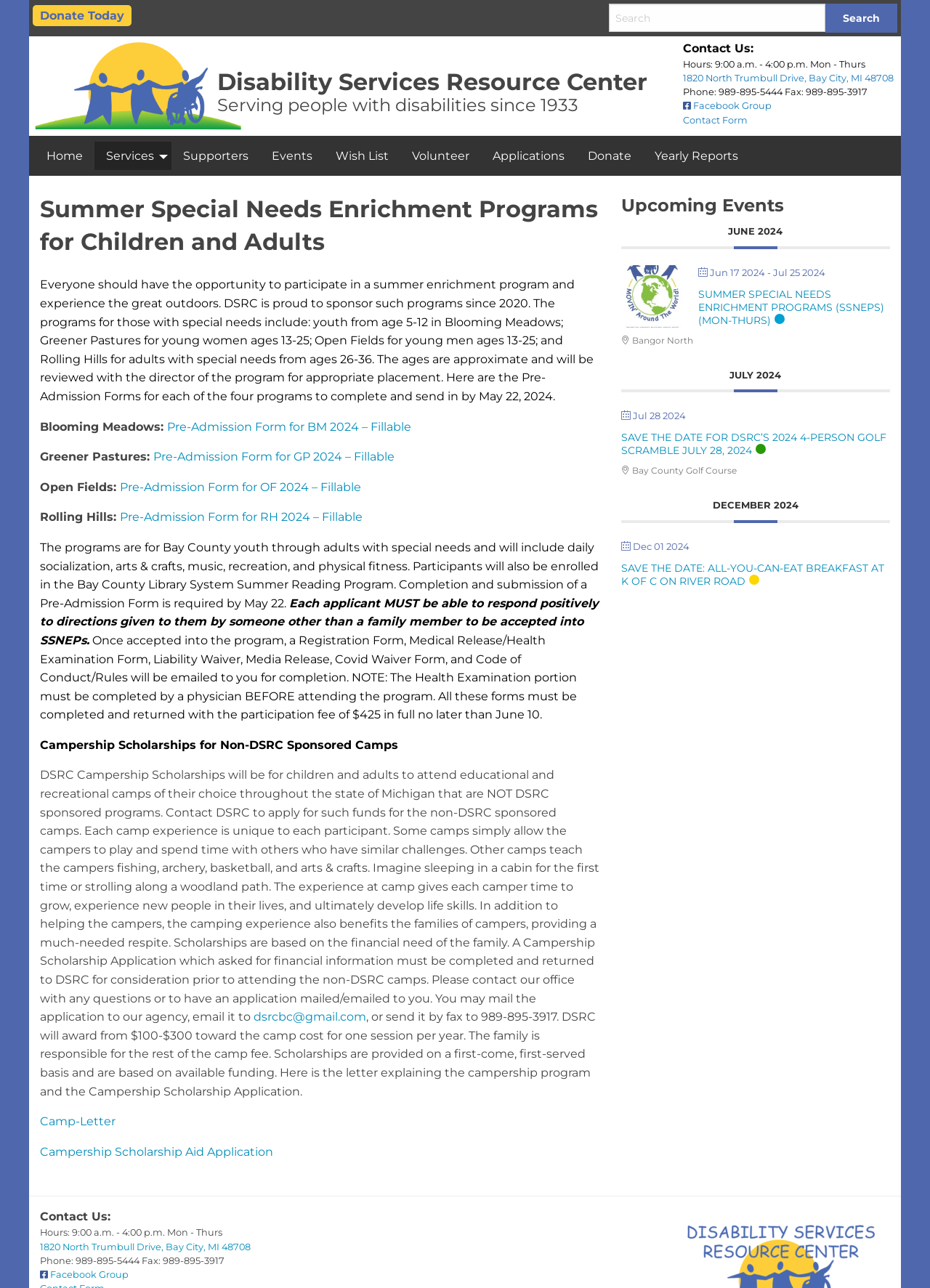Generate a comprehensive description of the contents of the webpage.

The webpage is about the Disability Services Resource Center (DSRC), which provides summer special needs enrichment programs for children and adults. At the top of the page, there is a search bar and a "Donate Today" link. Below that, there is a menu bar with various options, including "Home", "Services", "Supporters", "Events", "Wish List", "Volunteer", "Applications", and "Donate".

On the left side of the page, there is a section with contact information, including hours of operation, address, phone number, fax number, and a link to a contact form. There is also a link to the organization's Facebook group.

The main content of the page is about the summer special needs enrichment programs, which include Blooming Meadows, Greener Pastures, Open Fields, and Rolling Hills. Each program has a brief description and a link to a pre-admission form. The programs are designed for individuals with special needs and include daily socialization, arts and crafts, music, recreation, and physical fitness.

The page also mentions that participants will be enrolled in the Bay County Library System Summer Reading Program. There is a section with important dates, including the deadline for submitting pre-admission forms and the start date of the programs.

Additionally, the page provides information about campership scholarships for non-DSRC sponsored camps, which are available to children and adults with special needs. The scholarships are based on financial need and can be used to attend educational and recreational camps throughout Michigan.

At the bottom of the page, there is a section with upcoming events, including the summer special needs enrichment programs and a golf scramble event in July.